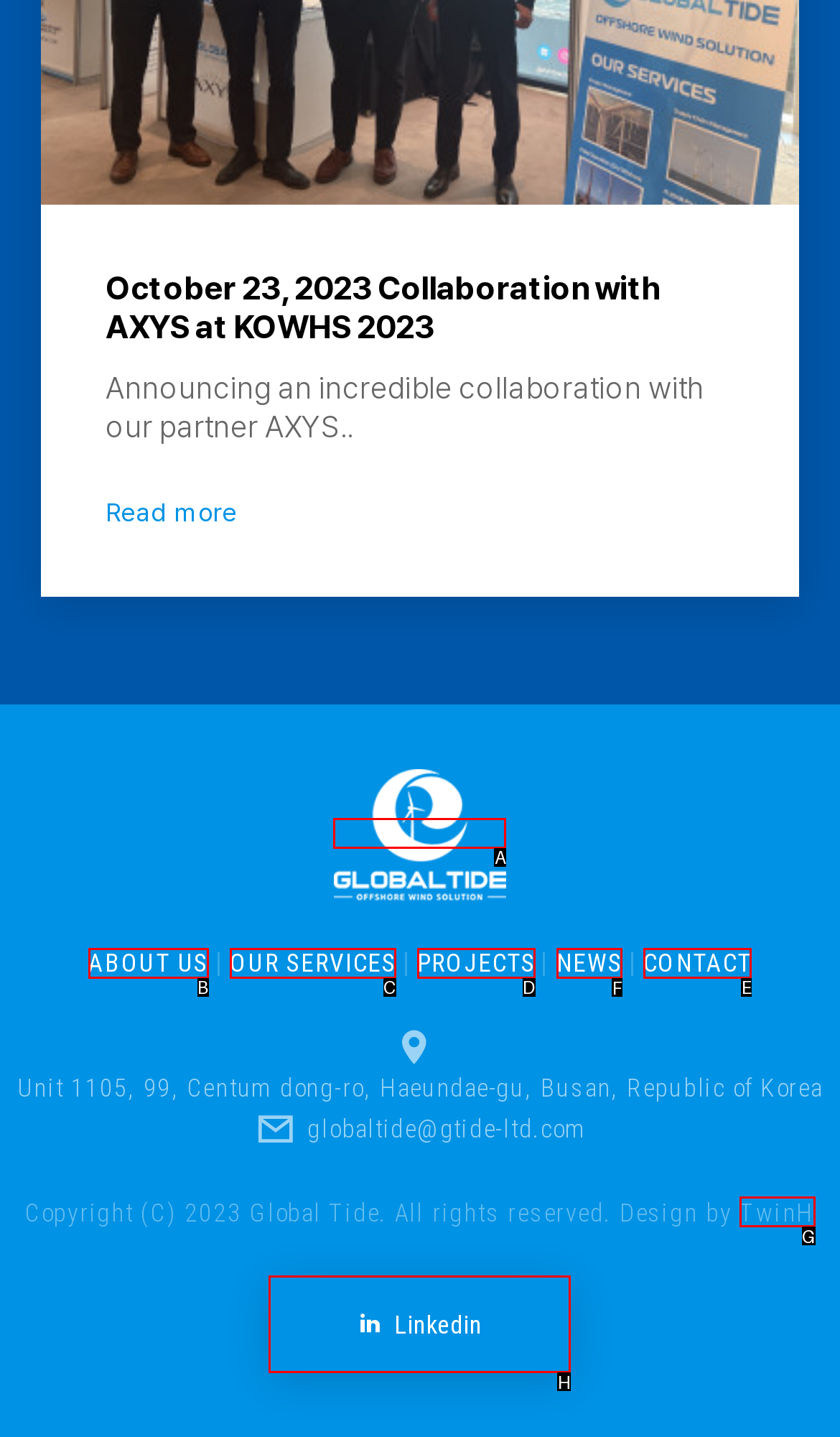To execute the task: go to the news page, which one of the highlighted HTML elements should be clicked? Answer with the option's letter from the choices provided.

F